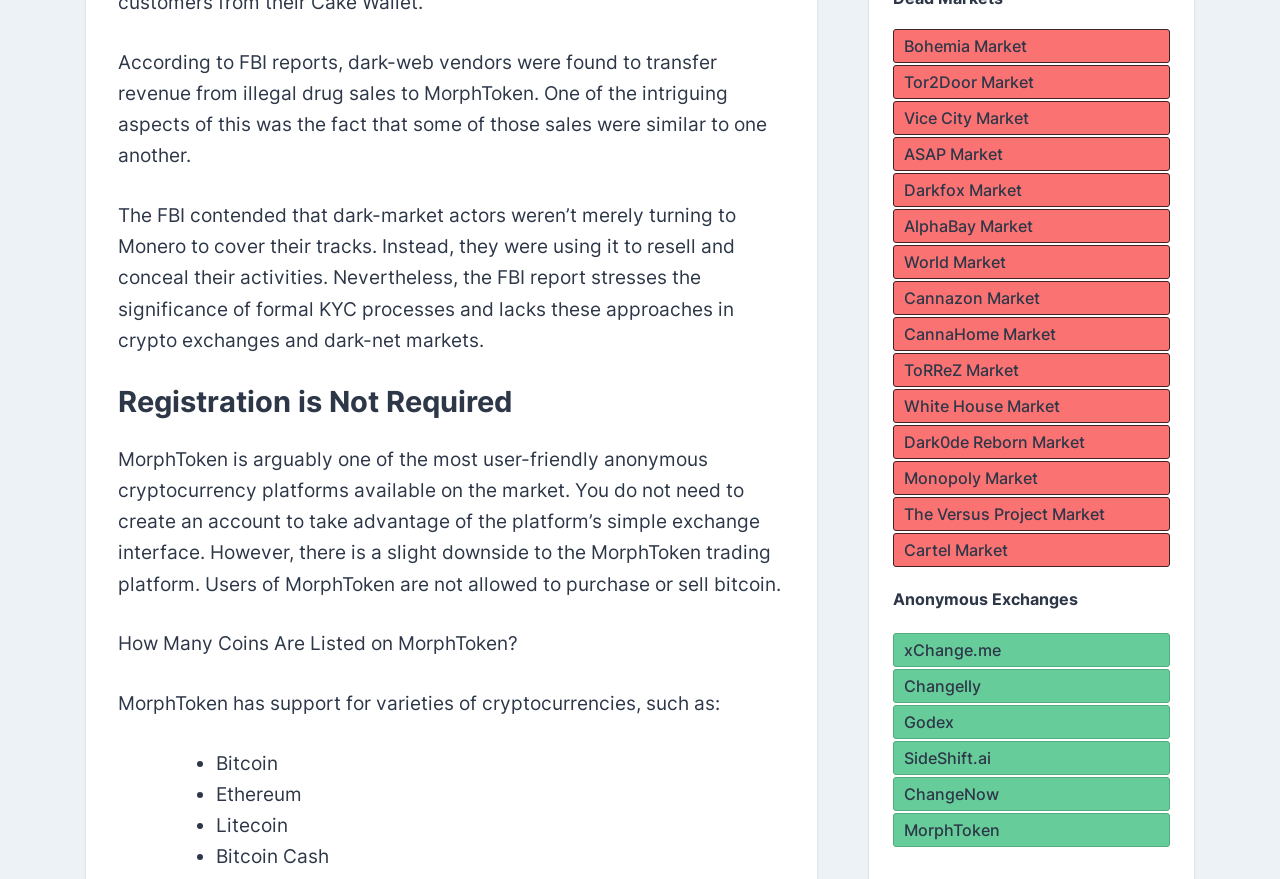Find the bounding box coordinates of the clickable area that will achieve the following instruction: "Click on MorphToken".

[0.698, 0.926, 0.913, 0.962]